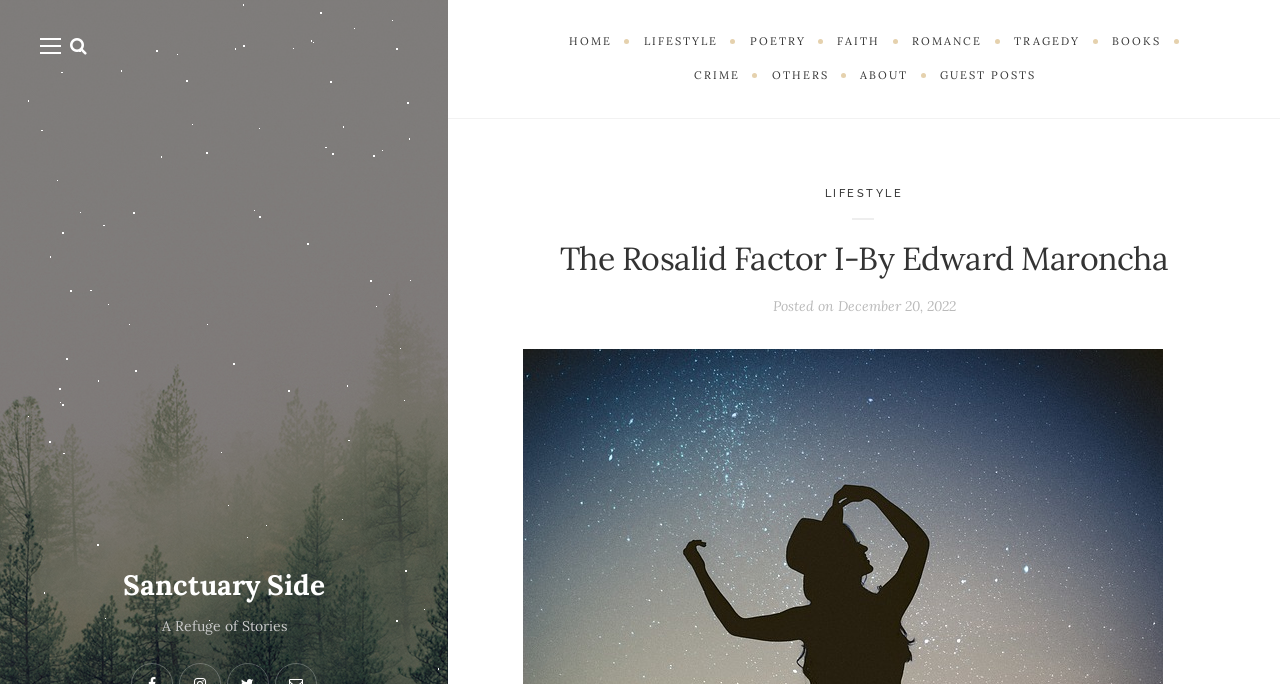Please determine the bounding box coordinates of the element to click in order to execute the following instruction: "read The Rosalid Factor I-By Edward Maroncha". The coordinates should be four float numbers between 0 and 1, specified as [left, top, right, bottom].

[0.409, 0.346, 0.941, 0.412]